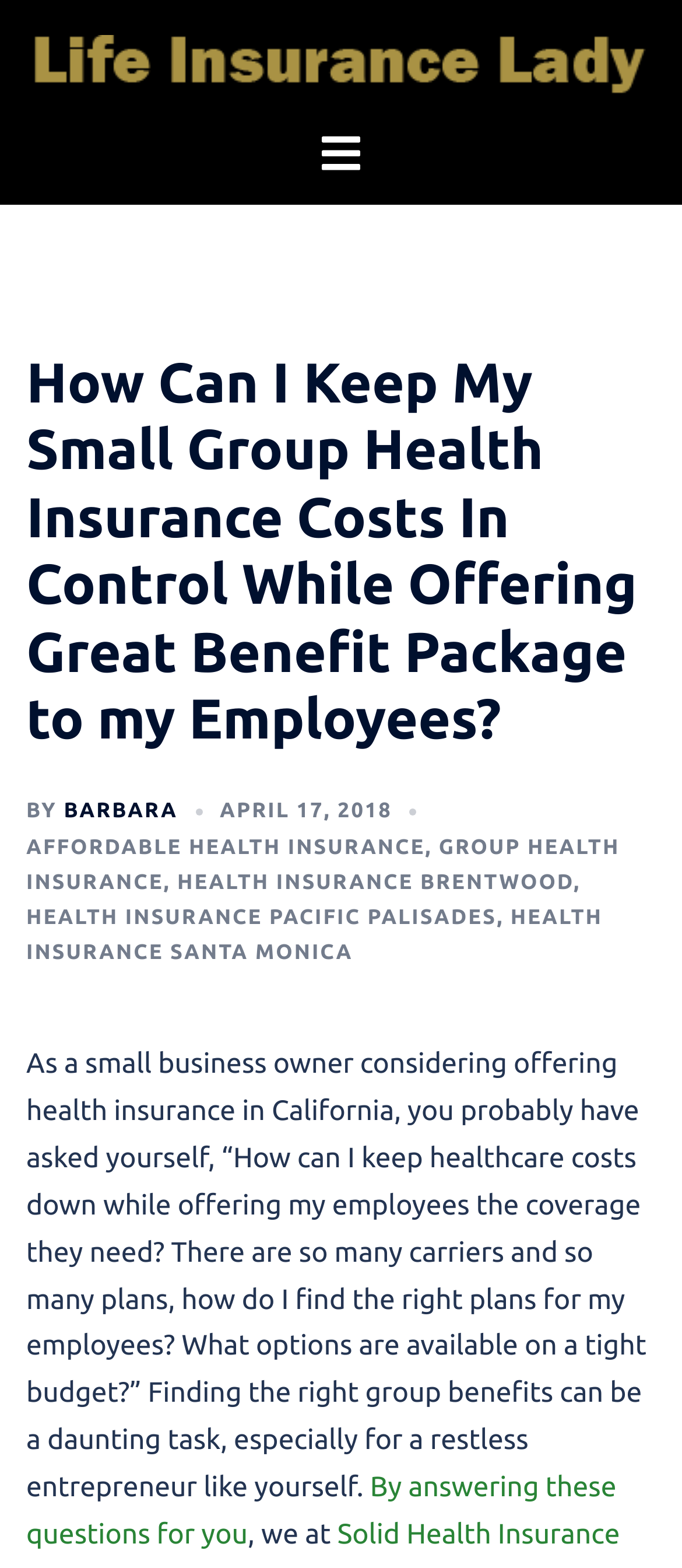What type of insurance is being discussed?
Look at the screenshot and respond with one word or a short phrase.

Health insurance